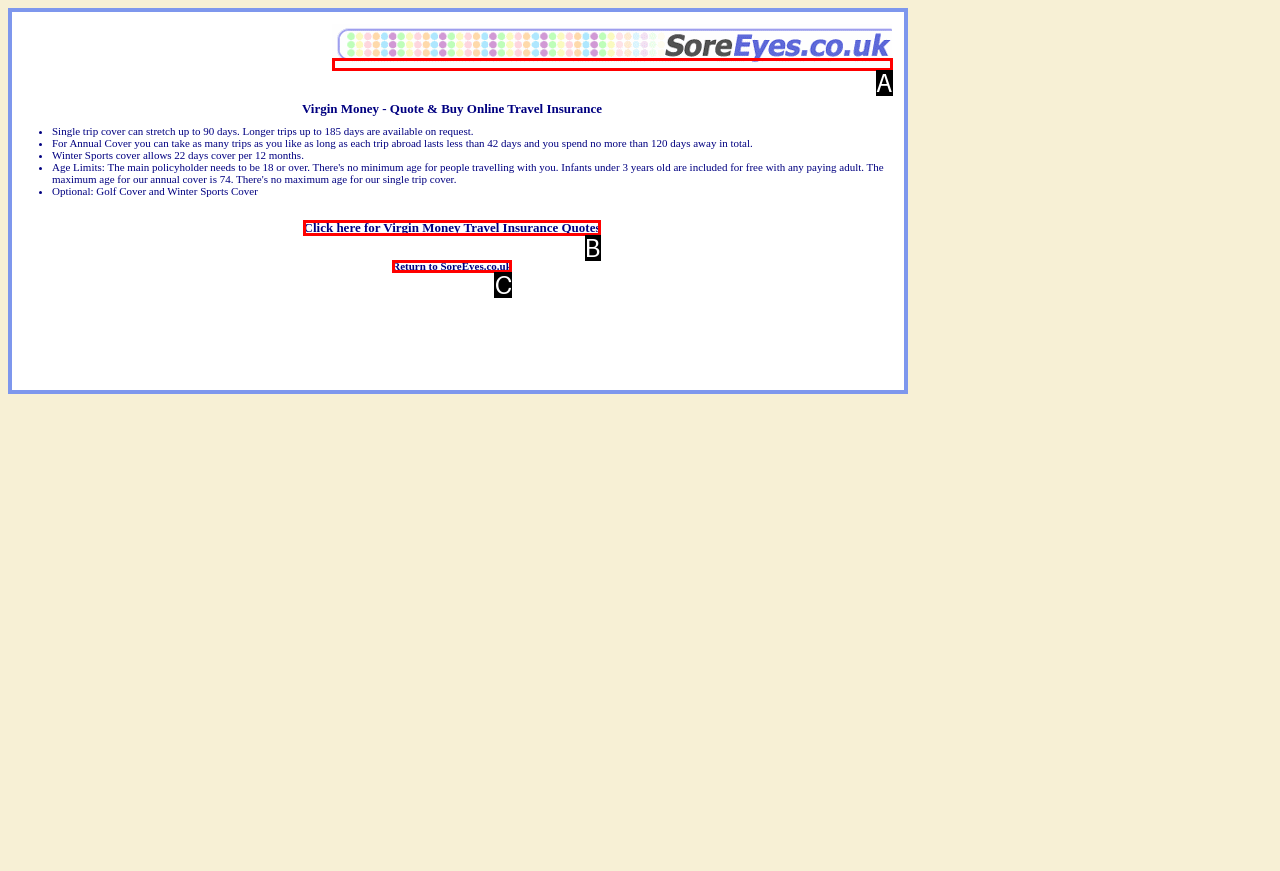From the given choices, identify the element that matches: title="SoreEyes travel insurance UK"
Answer with the letter of the selected option.

A